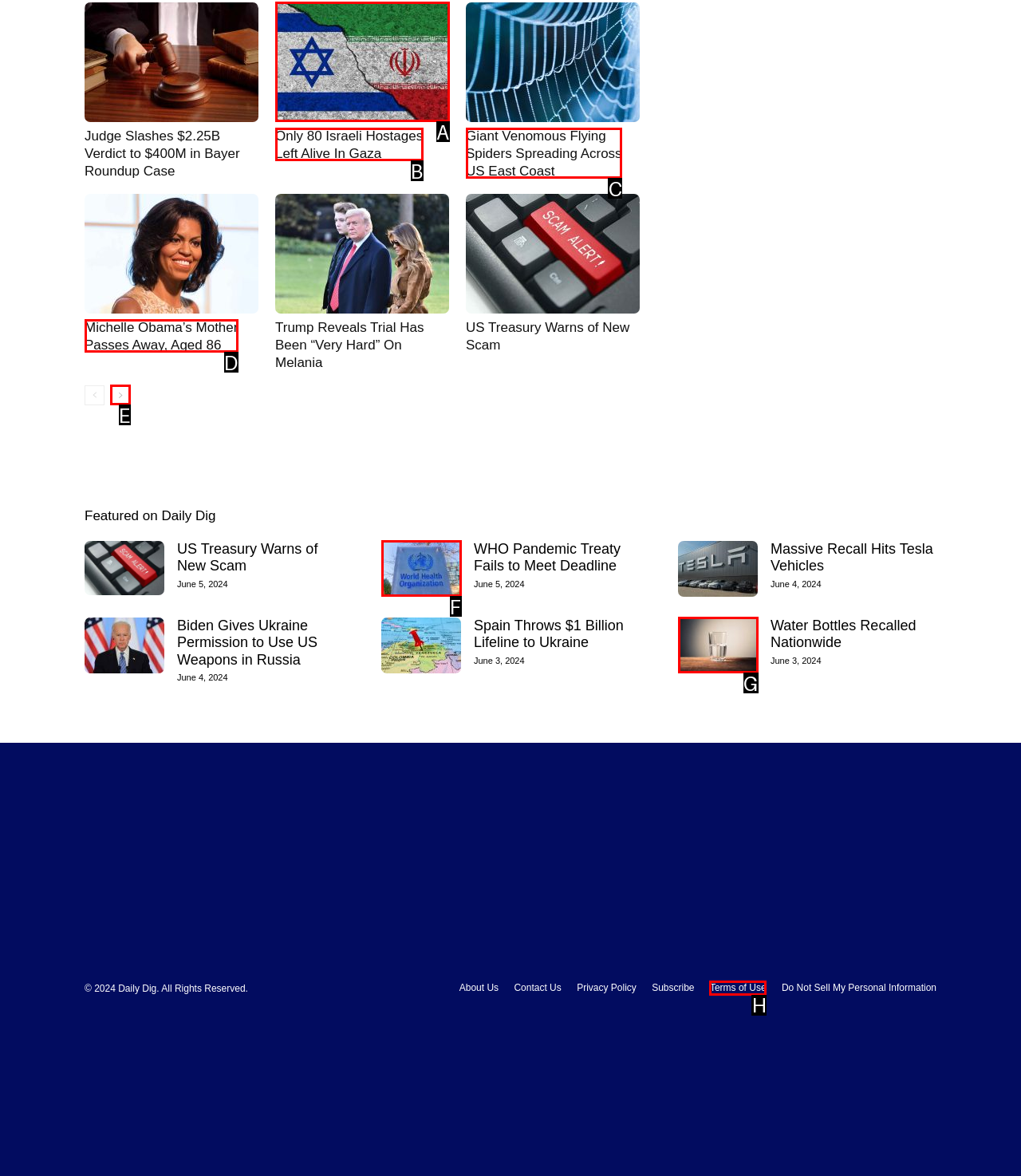Match the description: Terms of Use to one of the options shown. Reply with the letter of the best match.

H